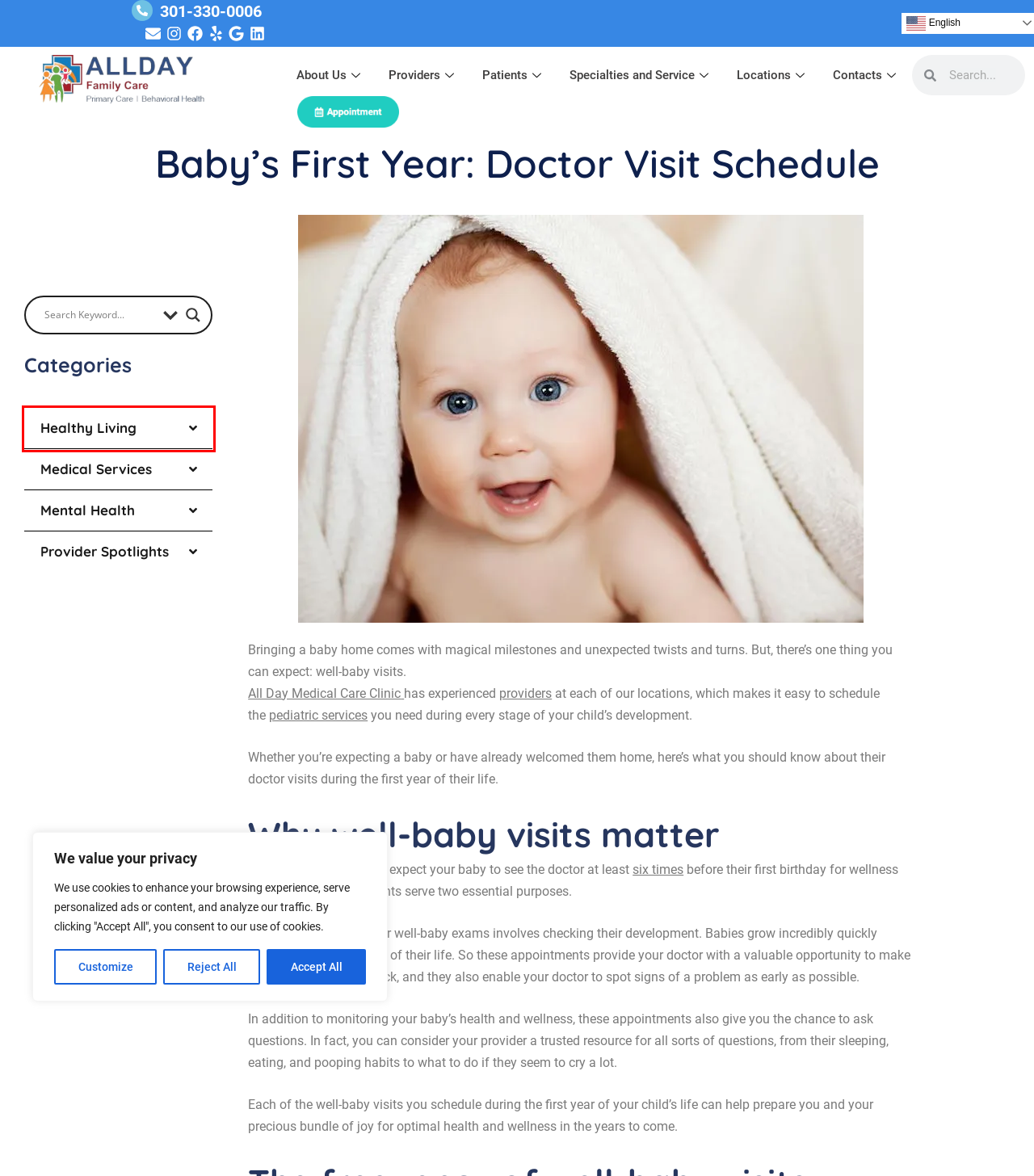Evaluate the webpage screenshot and identify the element within the red bounding box. Select the webpage description that best fits the new webpage after clicking the highlighted element. Here are the candidates:
A. Pediatric Health Care Services in Gaithersburg, MD - AllDayMedicalCenter
B. Locations - AllDayMedicalCenter
C. Medical and Mental Health Care - All Day Medical Care Clinic
D. Healthy Living Archives - AllDayMedicalCenter
E. Provider Spotlights Archives - AllDayMedicalCenter
F. Medical Services Archives - AllDayMedicalCenter
G. Make the Most of Your Baby’s Visit to the Doctor (Ages 0 to 11 Months) - MyHealthfinder | health.gov
H. Mental Health Archives - AllDayMedicalCenter

D